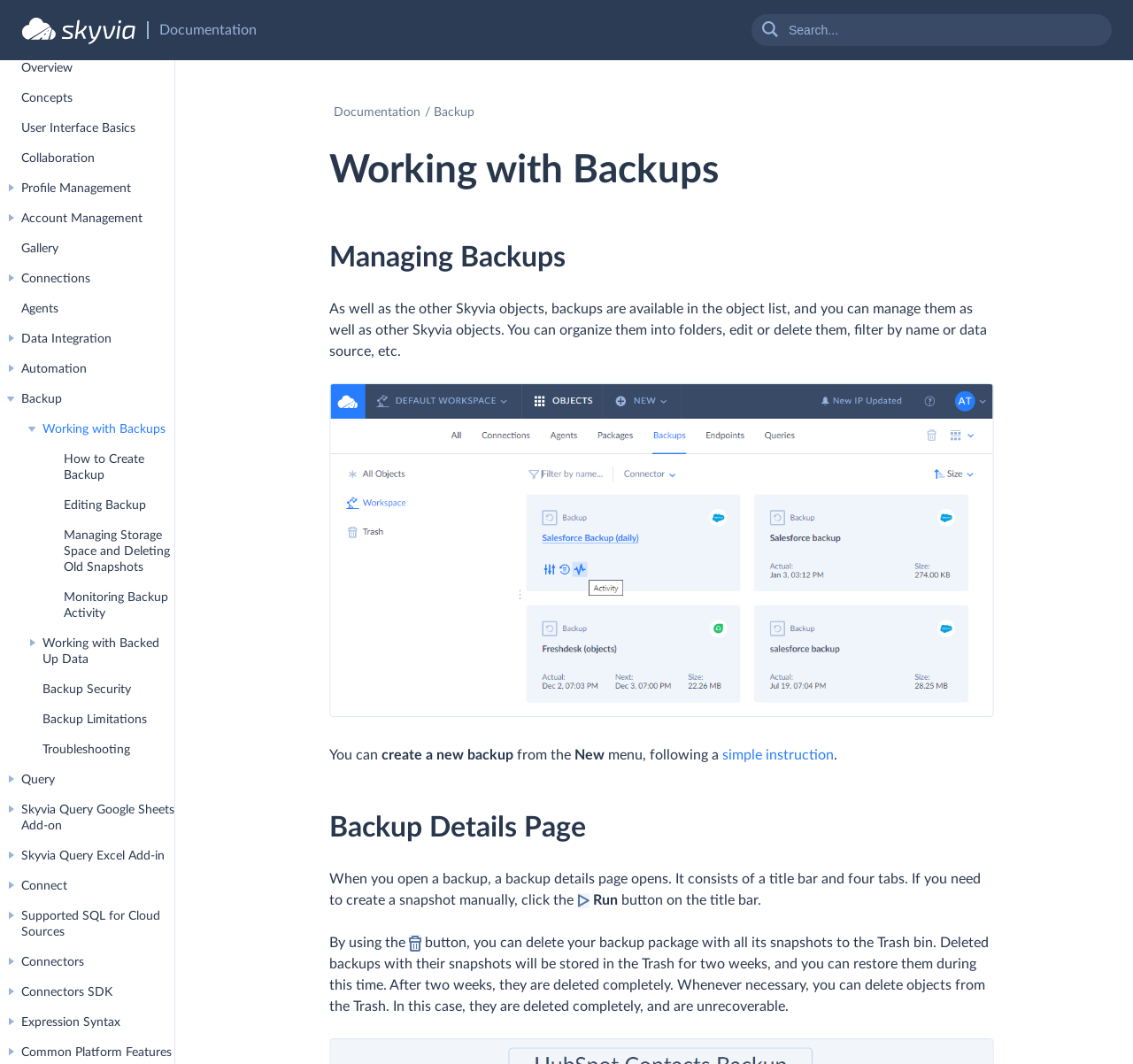Summarize the webpage with intricate details.

The webpage is about "Working with Backups" and appears to be a documentation or tutorial page. At the top, there are several links, including "Documentation", a search box, and an image. Below these, there is a list of links on the left side, including "Overview", "Concepts", "User Interface Basics", and many others.

The main content of the page is divided into sections, each with a heading. The first section is "Working with Backups", which has a brief introduction to managing backups in Skyvia. There is a static text block that explains how to organize, edit, or delete backups, and filter them by name or data source.

Below this, there is an image related to backups, and then a section on creating a new backup. This section has a few lines of text and a link to a "simple instruction" on how to create a backup.

The next section is "Backup Details Page", which explains what happens when you open a backup. There is a description of the backup details page, which consists of a title bar and four tabs. There is also an explanation of how to create a snapshot manually by clicking the "Run" button.

The page also has a section on deleting backups, which explains how to delete a backup package with all its snapshots to the Trash bin. There is a warning that deleted backups will be stored in the Trash for two weeks and can be restored during that time, but will be deleted completely after two weeks.

Throughout the page, there are several links to other related topics, such as "How to Create Backup", "Editing Backup", and "Troubleshooting". There is also a breadcrumb list at the top, which shows the current location in the documentation hierarchy.